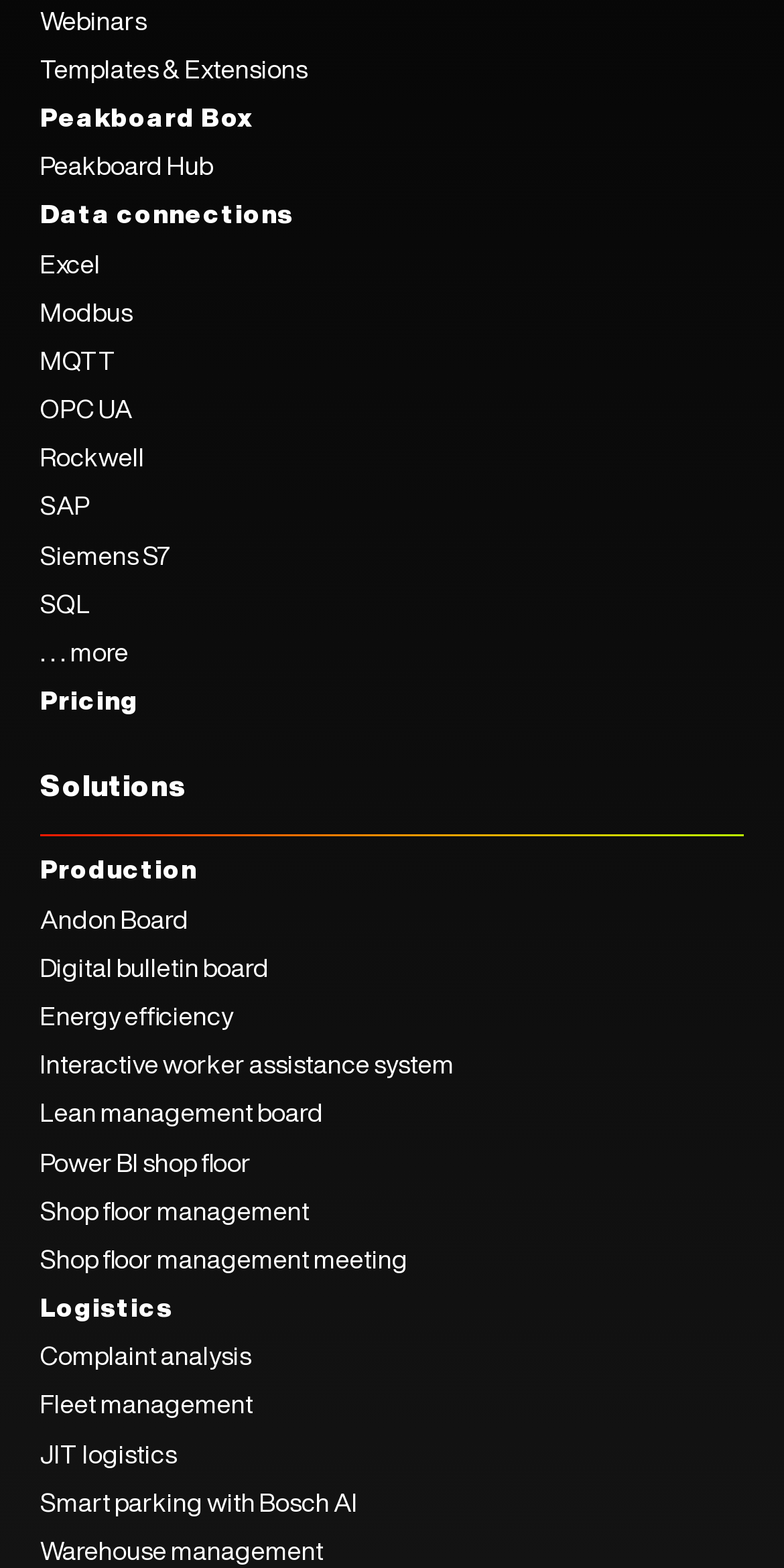What is the category of the 'Andon Board' solution?
Based on the visual content, answer with a single word or a brief phrase.

Production